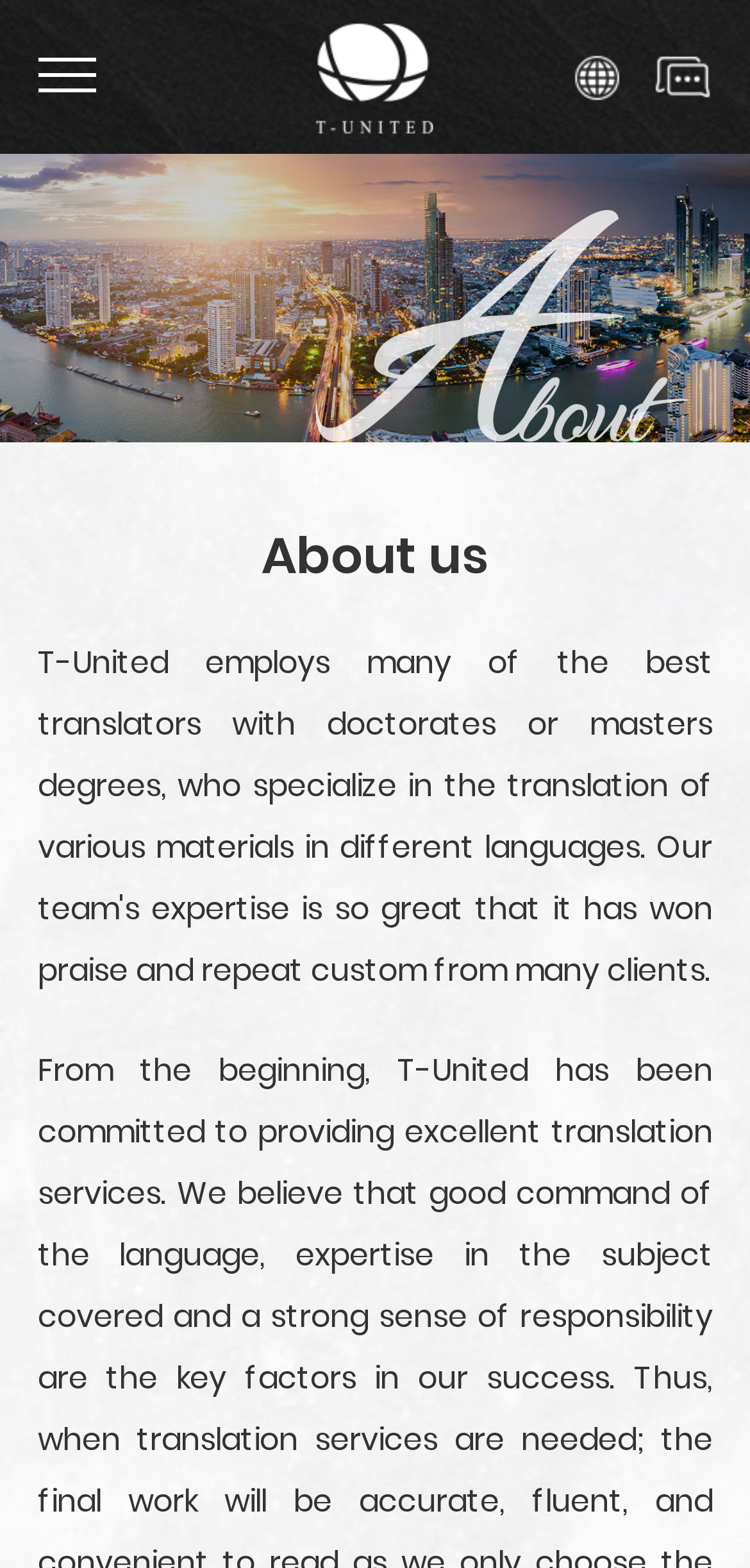How can users contact the company?
Answer the question in as much detail as possible.

The 'Contact us' link is located at the top of the webpage, suggesting that it is a way for users to get in touch with the company, likely to ask questions, provide feedback, or inquire about services.